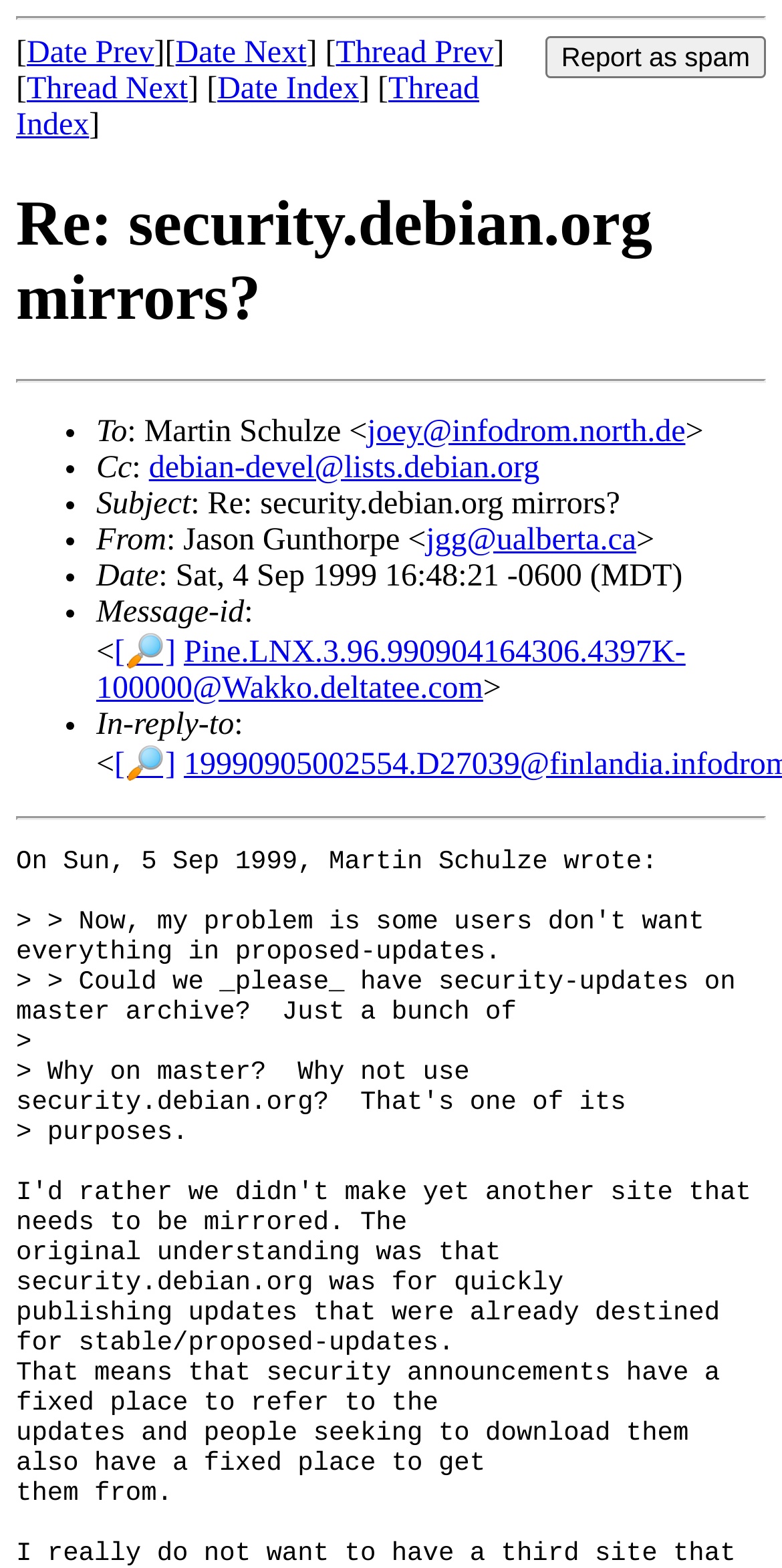Return the bounding box coordinates of the UI element that corresponds to this description: "Date Prev". The coordinates must be given as four float numbers in the range of 0 and 1, [left, top, right, bottom].

[0.034, 0.023, 0.197, 0.045]